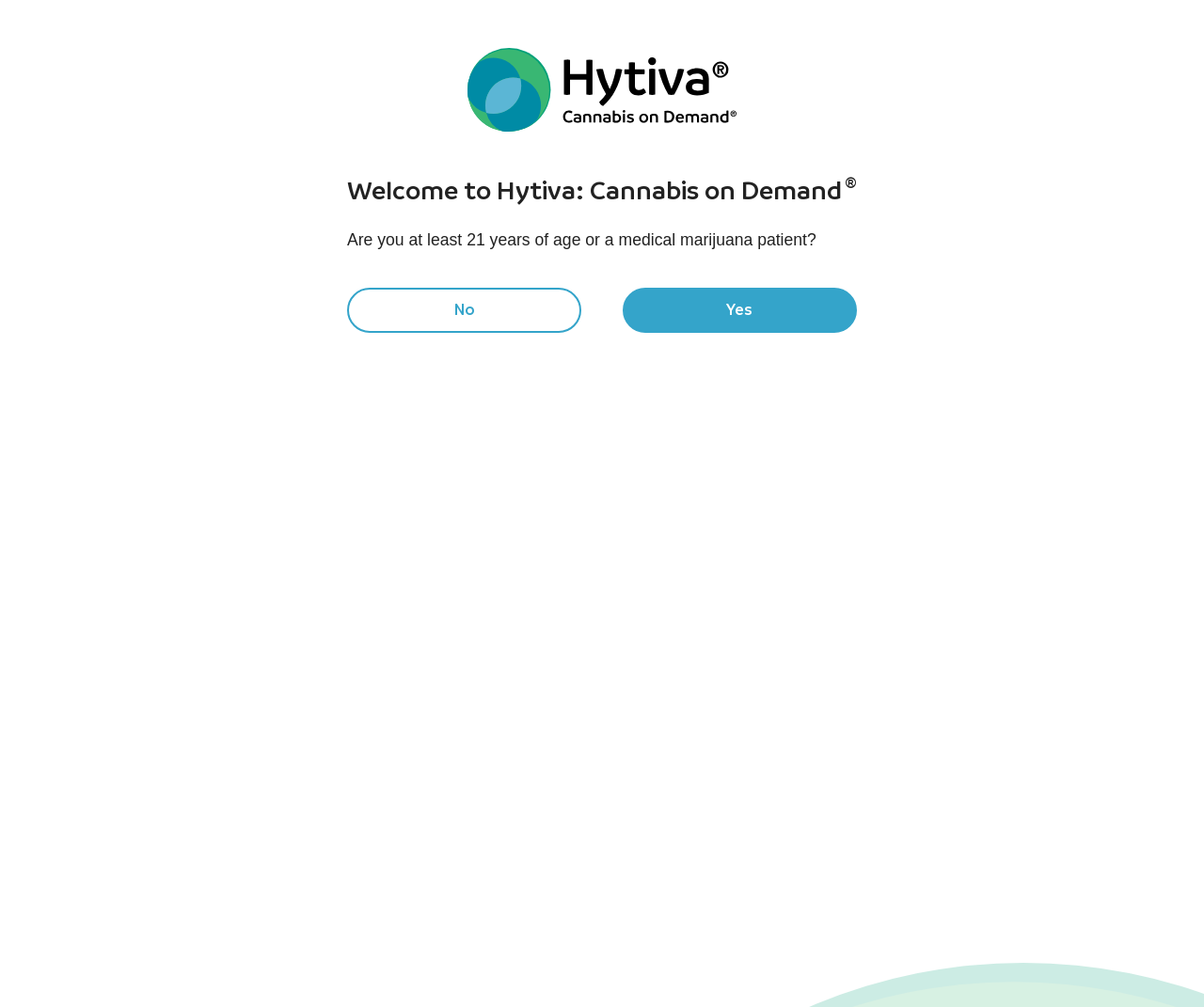Determine the bounding box coordinates for the region that must be clicked to execute the following instruction: "Search for strains, dispensaries, brands, and articles".

[0.026, 0.04, 0.935, 0.081]